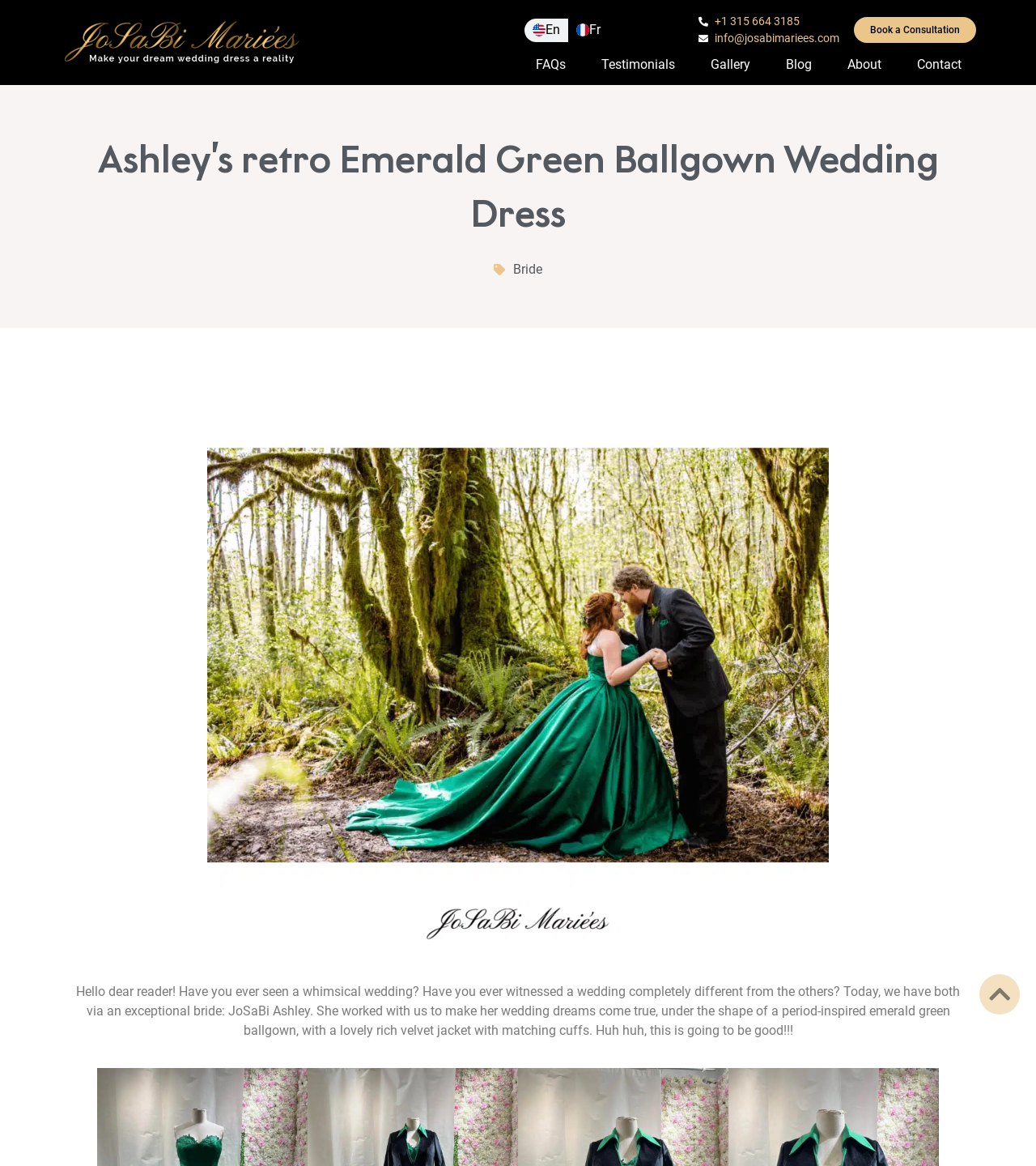Please find and report the bounding box coordinates of the element to click in order to perform the following action: "Book a consultation with Josabi Mariées". The coordinates should be expressed as four float numbers between 0 and 1, in the format [left, top, right, bottom].

[0.824, 0.015, 0.942, 0.037]